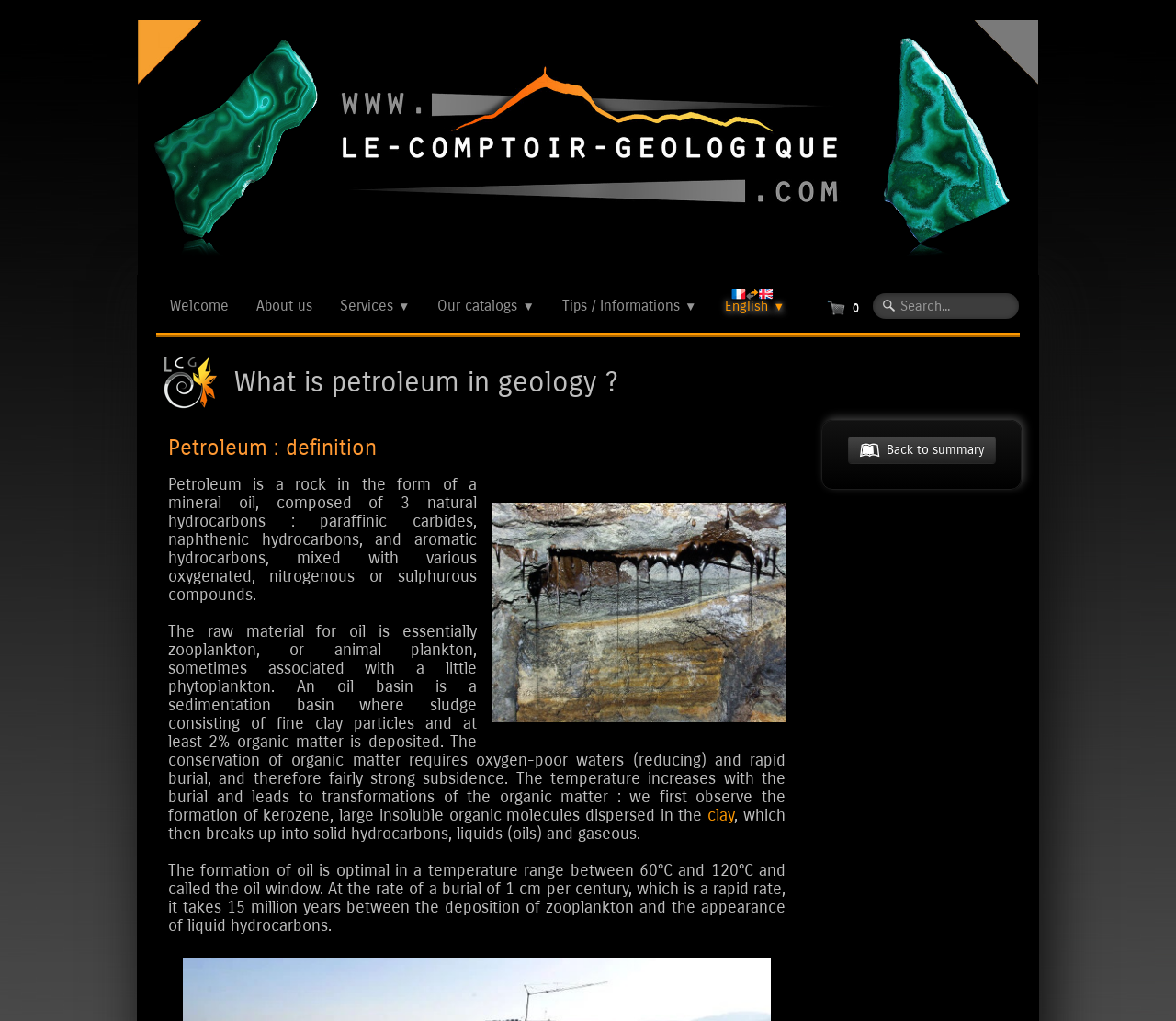Please specify the bounding box coordinates for the clickable region that will help you carry out the instruction: "Click on the 'Luglio 2022' link".

None